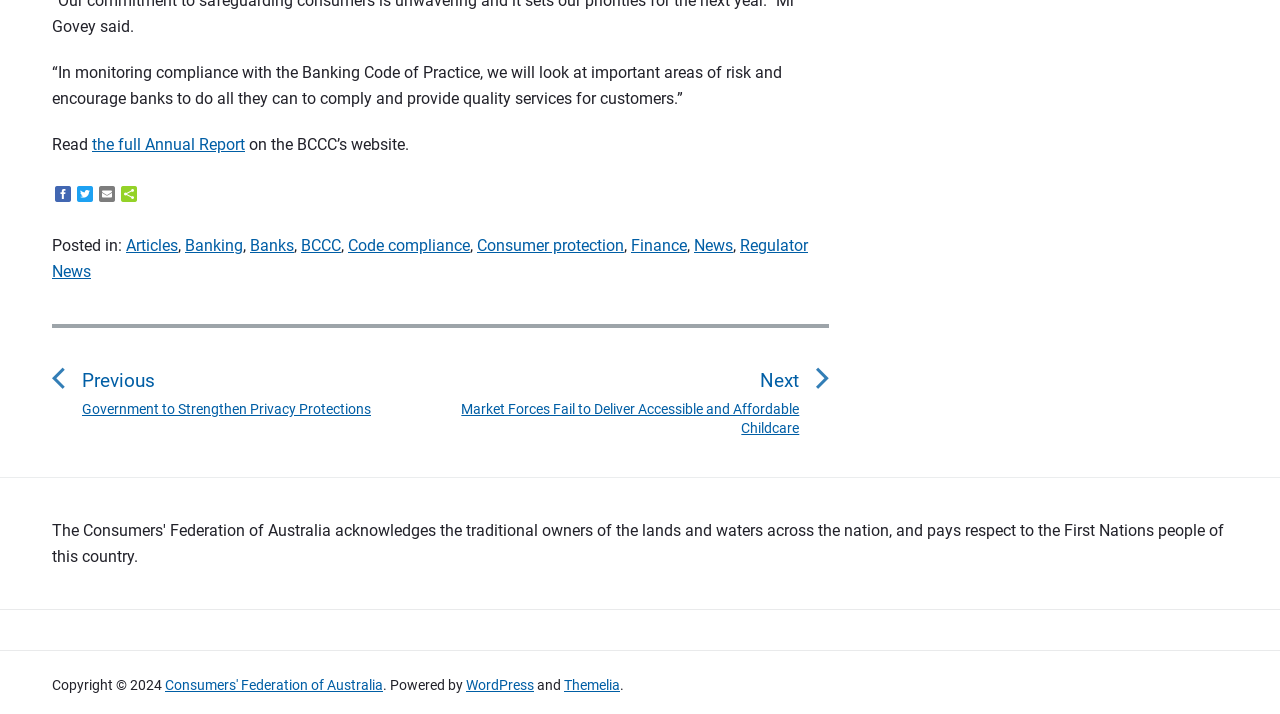Identify the bounding box for the element characterized by the following description: "Consumers' Federation of Australia".

[0.129, 0.949, 0.299, 0.971]